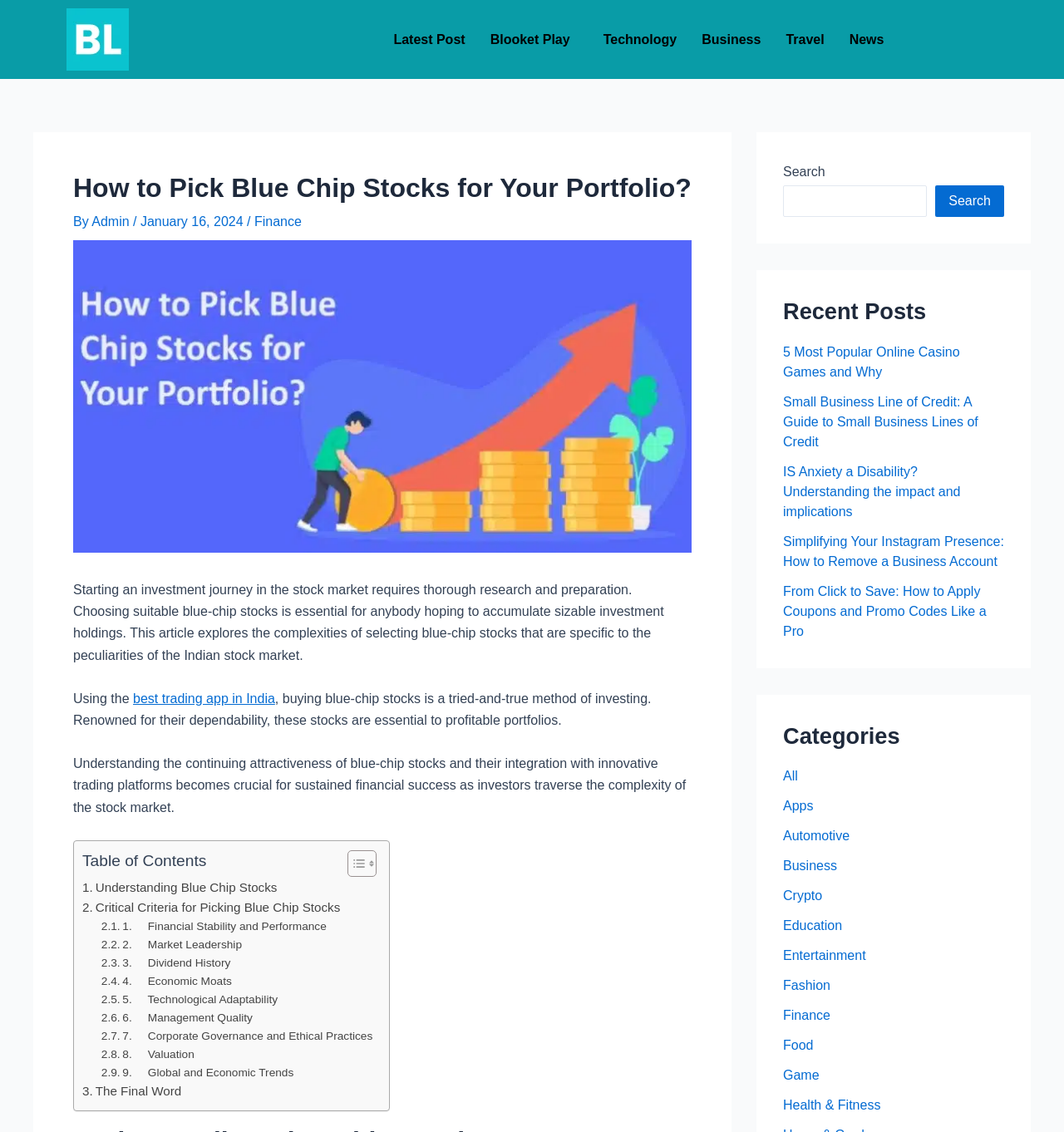Pinpoint the bounding box coordinates of the area that must be clicked to complete this instruction: "Click on the 'Blooket Play' link".

[0.449, 0.018, 0.555, 0.052]